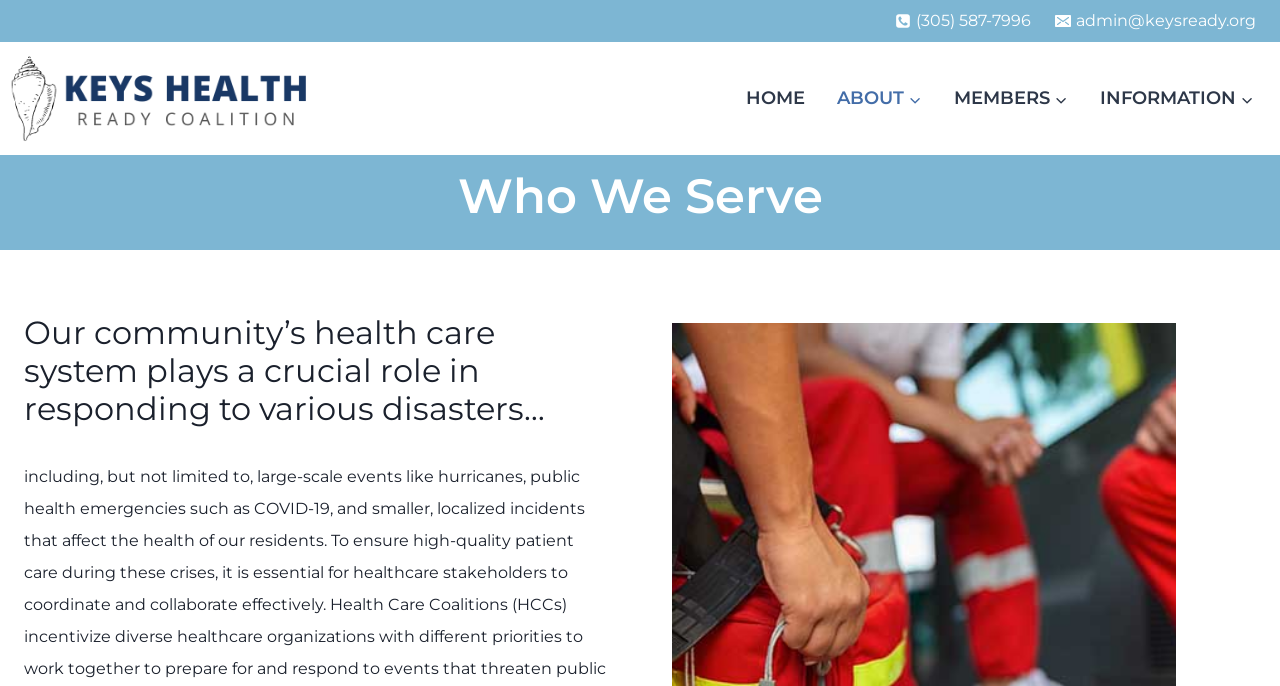What is the phone number of Keys Ready Healthcare Coalition?
Give a comprehensive and detailed explanation for the question.

I found the phone number by looking at the top-right corner of the webpage, where there is an image of a phone and a static text '(305) 587-7996' next to it.